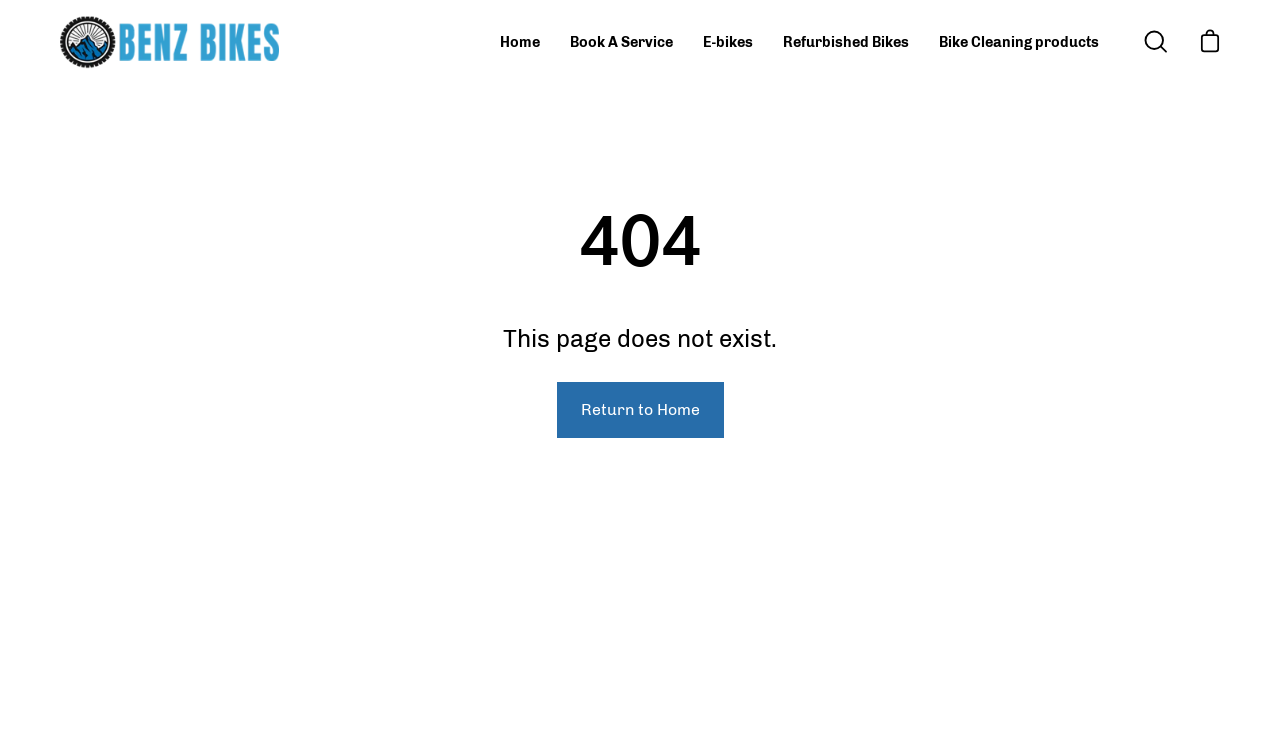Predict the bounding box coordinates of the UI element that matches this description: "Home". The coordinates should be in the format [left, top, right, bottom] with each value between 0 and 1.

[0.379, 0.021, 0.434, 0.092]